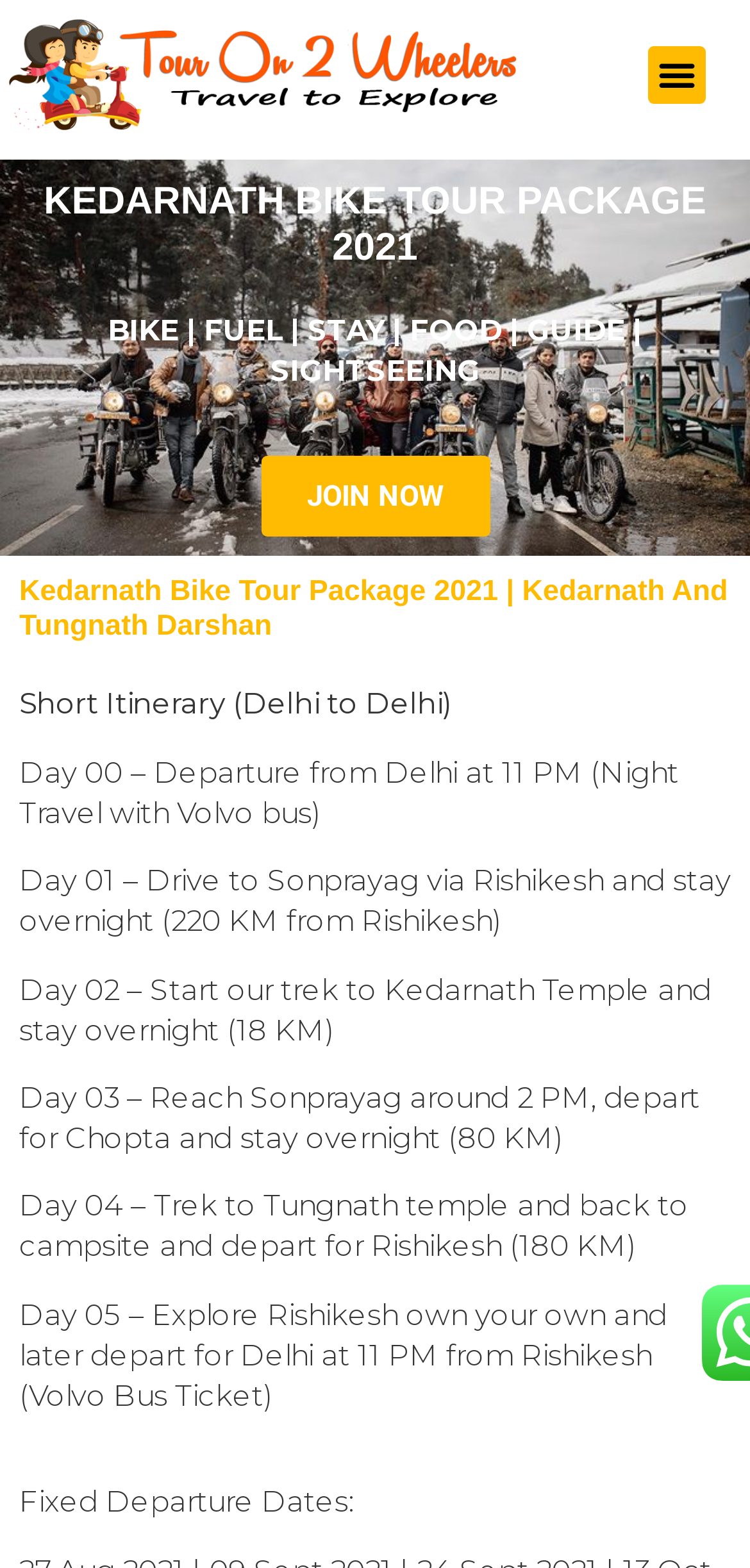Bounding box coordinates are specified in the format (top-left x, top-left y, bottom-right x, bottom-right y). All values are floating point numbers bounded between 0 and 1. Please provide the bounding box coordinate of the region this sentence describes: Menu

[0.863, 0.029, 0.94, 0.066]